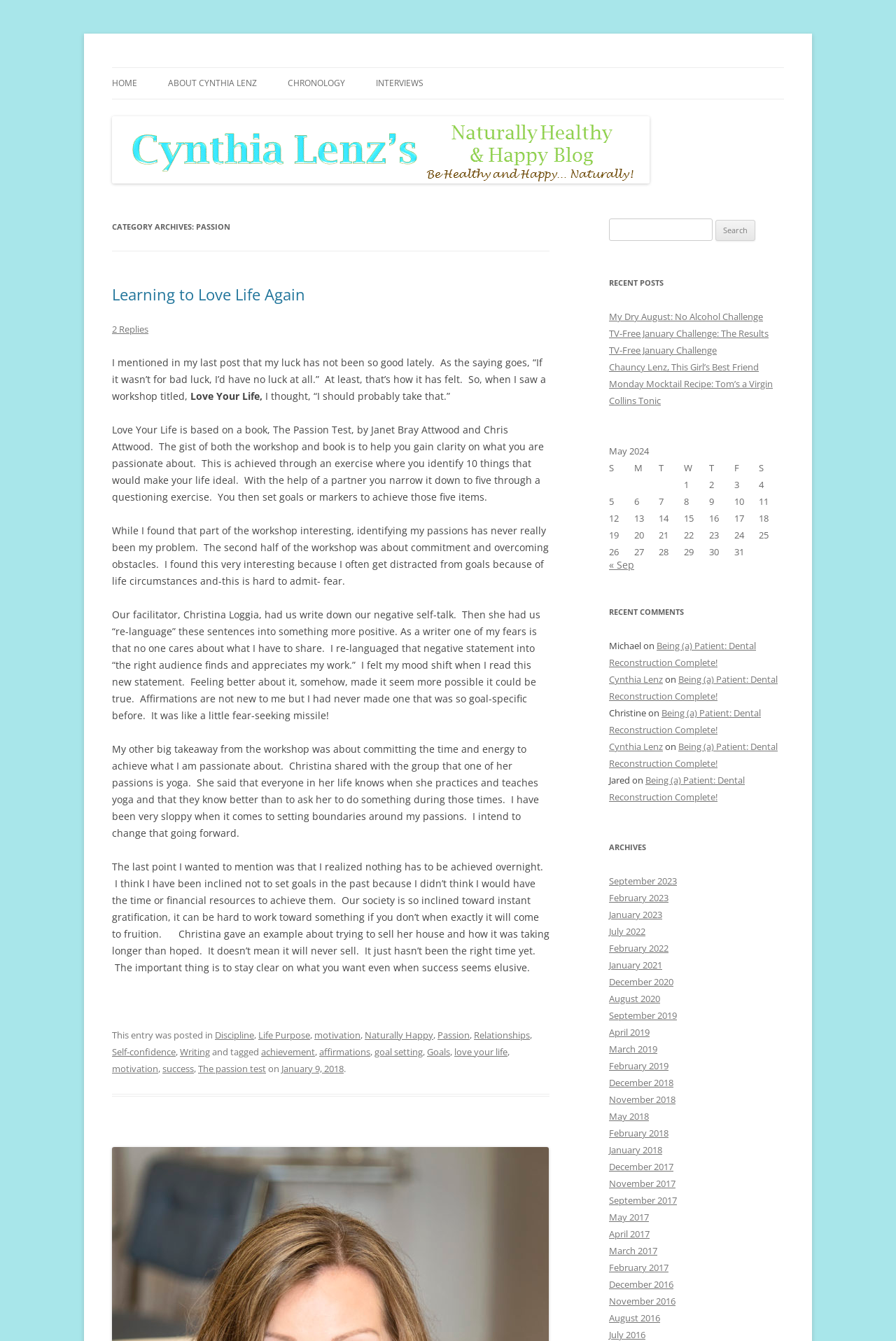Please locate the clickable area by providing the bounding box coordinates to follow this instruction: "Search for something".

[0.68, 0.163, 0.795, 0.18]